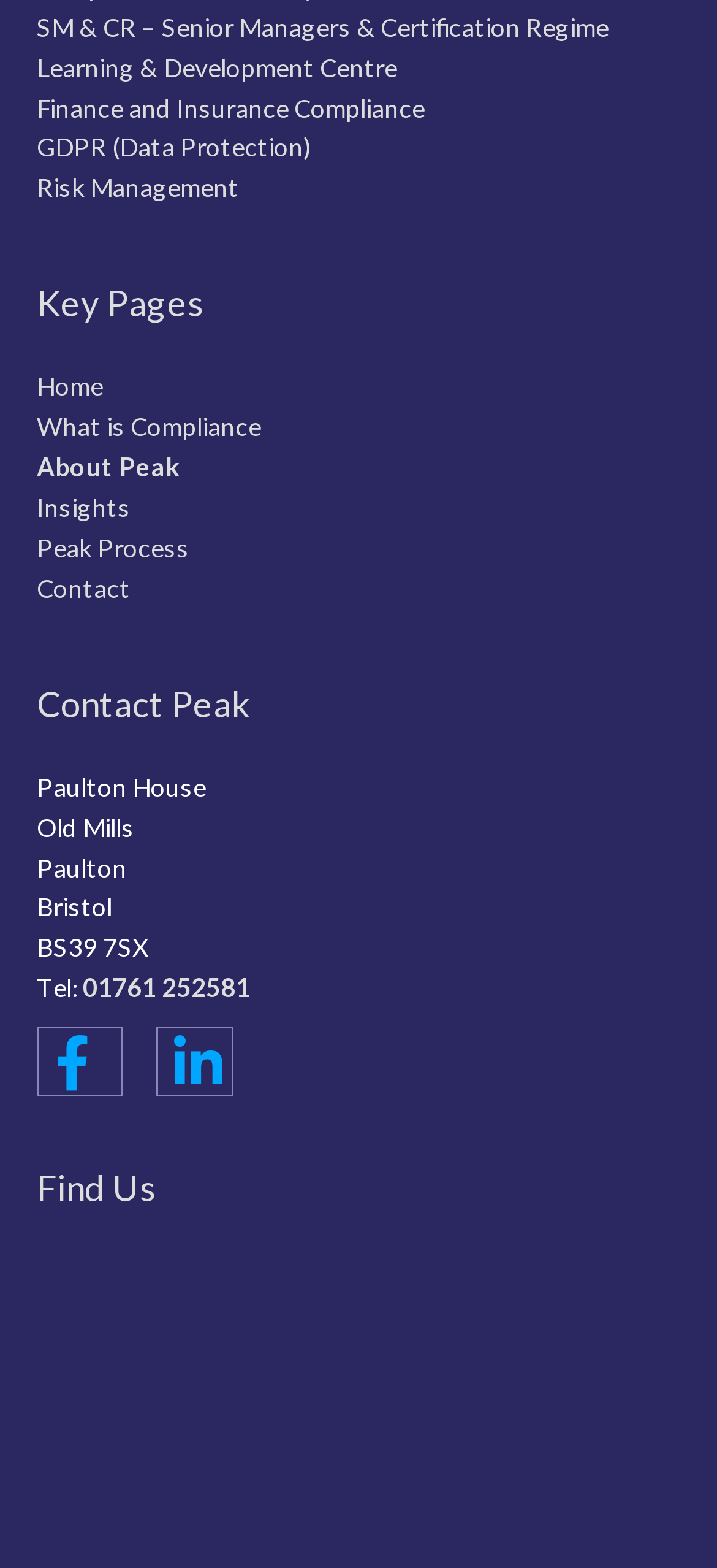Using the information from the screenshot, answer the following question thoroughly:
What is the postcode of Peak's location?

I found the answer by looking at the 'Contact Peak' section, where it lists the address of Peak, which includes the postcode 'BS39 7SX'.